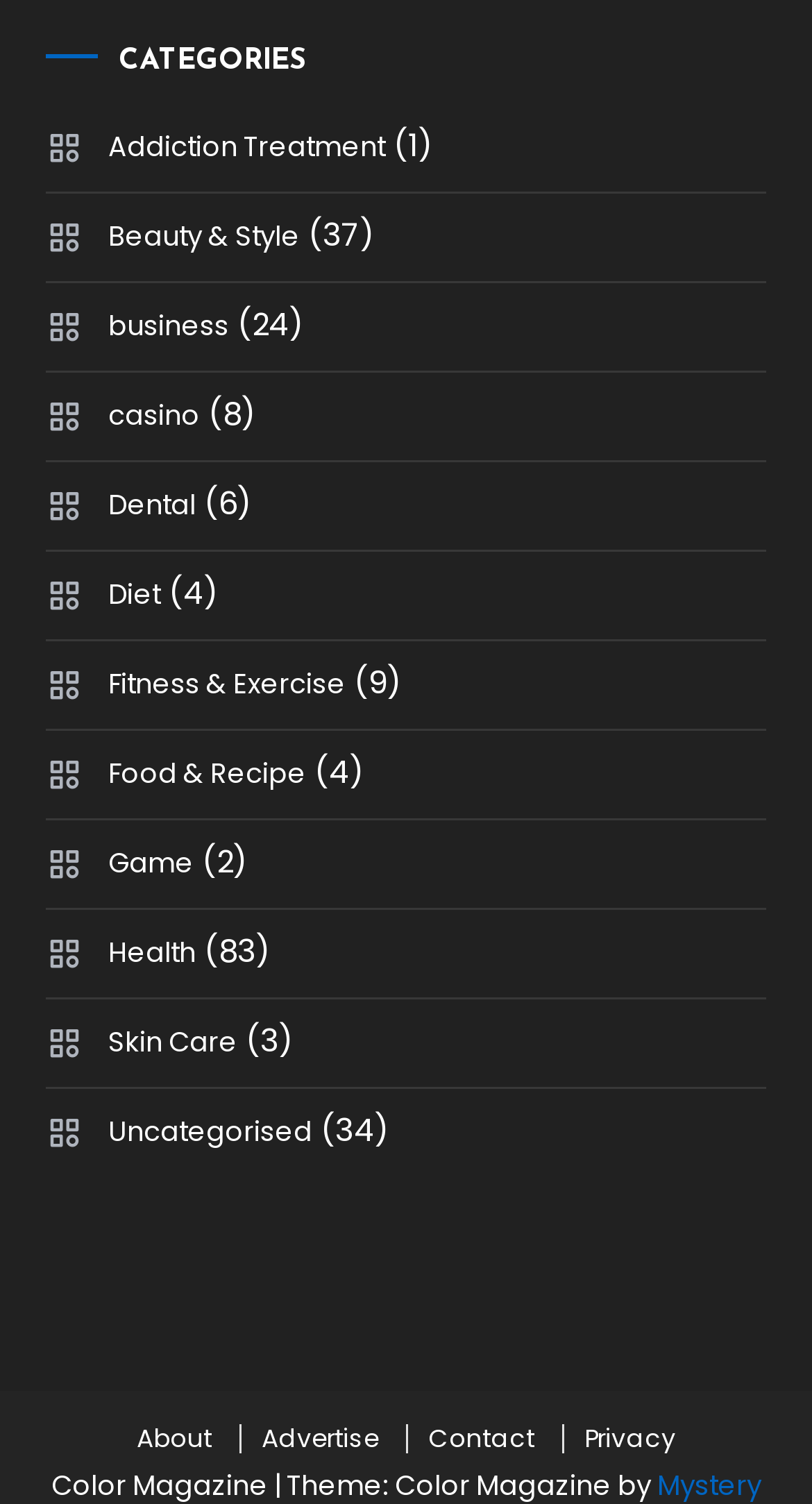Locate the UI element described by Diet and provide its bounding box coordinates. Use the format (top-left x, top-left y, bottom-right x, bottom-right y) with all values as floating point numbers between 0 and 1.

[0.057, 0.374, 0.198, 0.418]